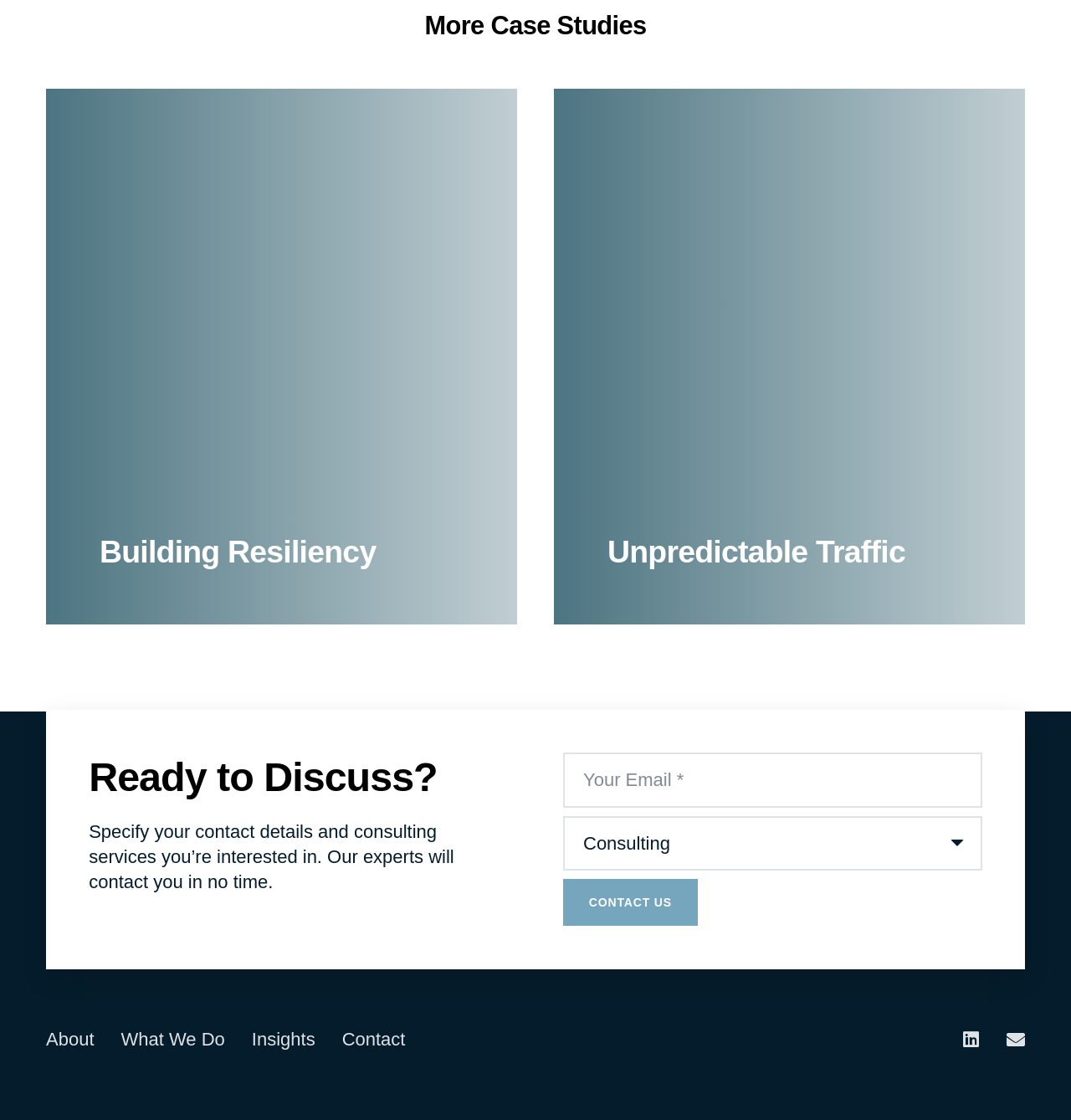Please predict the bounding box coordinates of the element's region where a click is necessary to complete the following instruction: "Click on 'Building Resiliency' case study". The coordinates should be represented by four float numbers between 0 and 1, i.e., [left, top, right, bottom].

[0.043, 0.079, 0.483, 0.557]